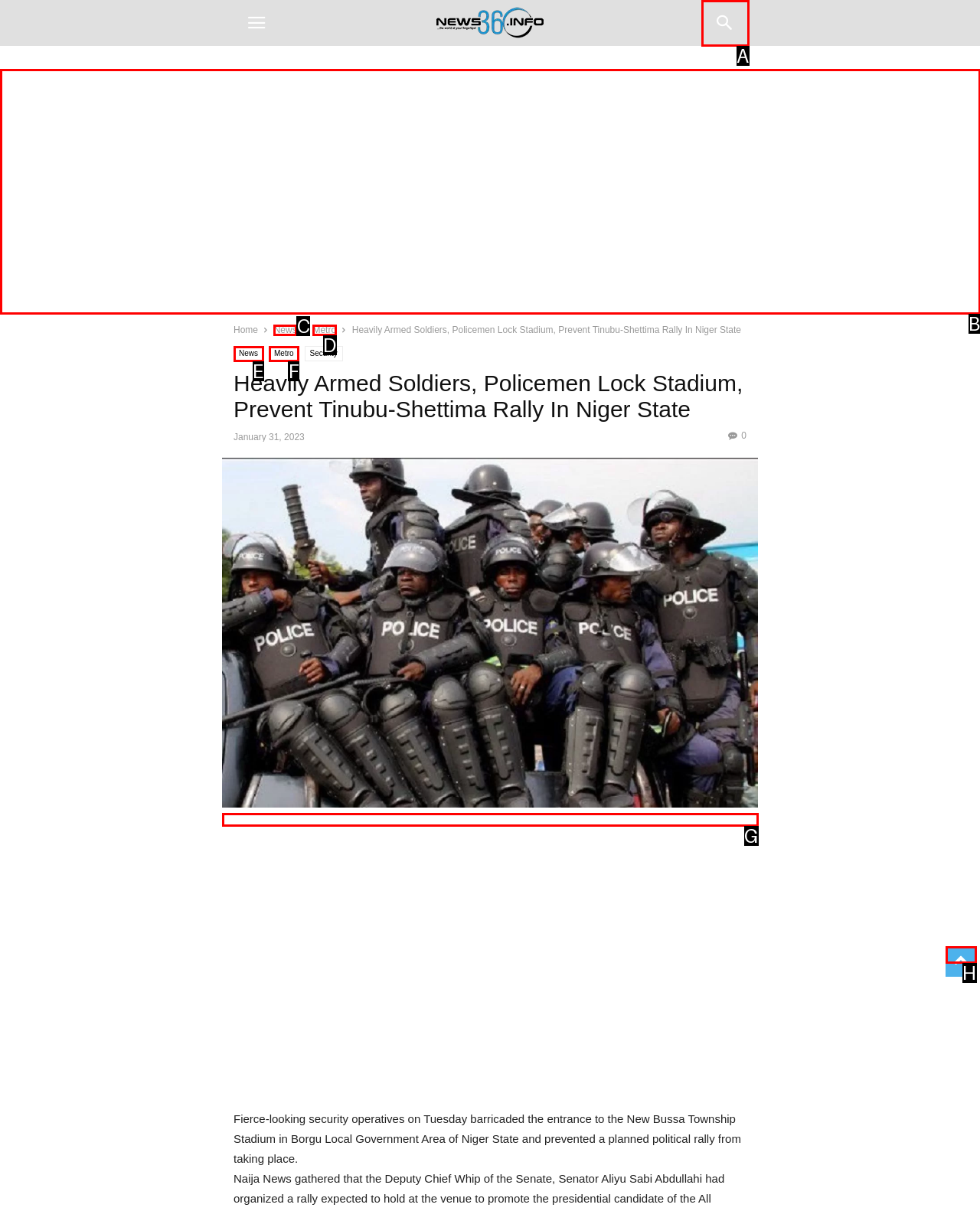Determine which HTML element matches the given description: title="Police-anti-riot -1". Provide the corresponding option's letter directly.

G